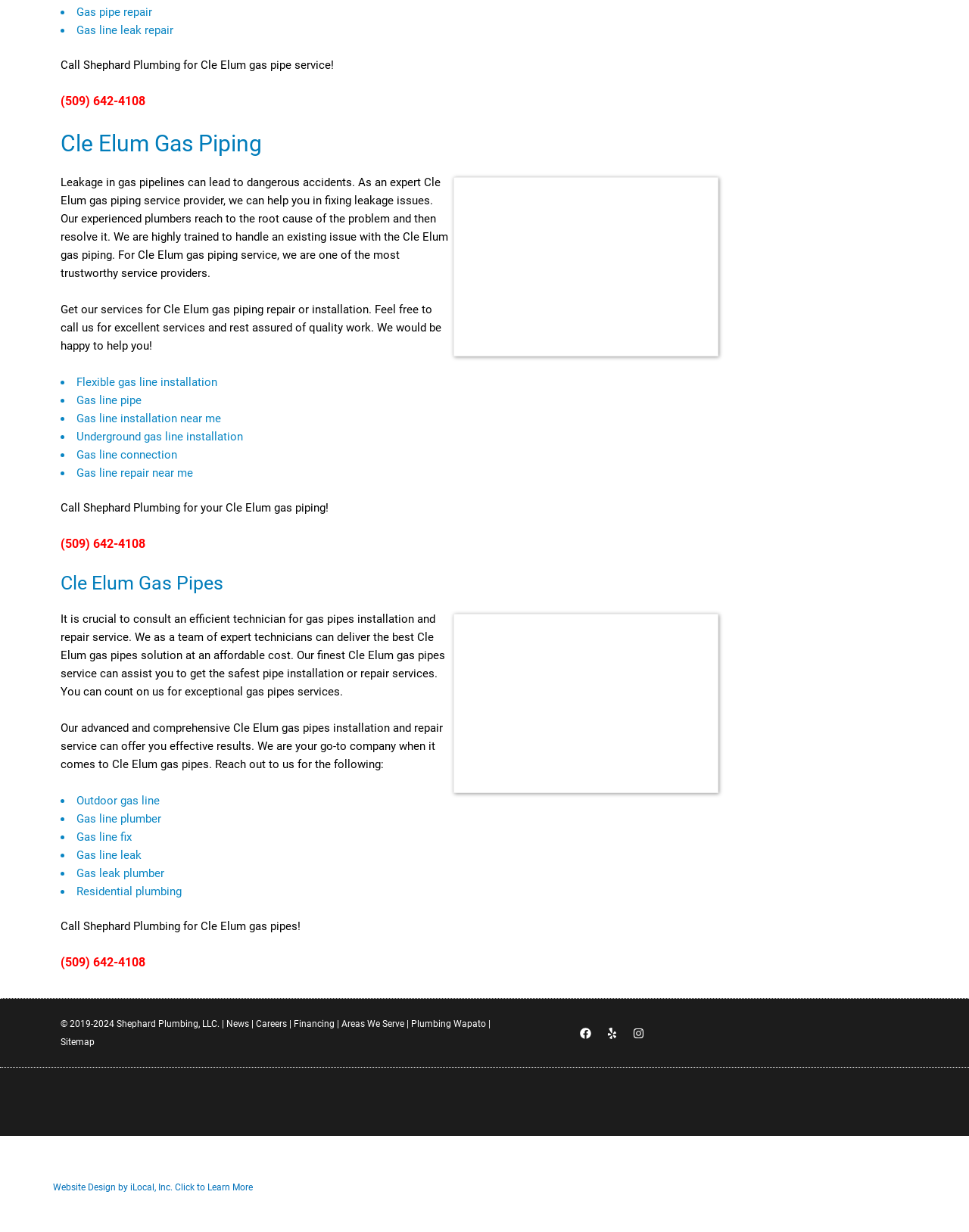Extract the bounding box coordinates for the HTML element that matches this description: "Health". The coordinates should be four float numbers between 0 and 1, i.e., [left, top, right, bottom].

None